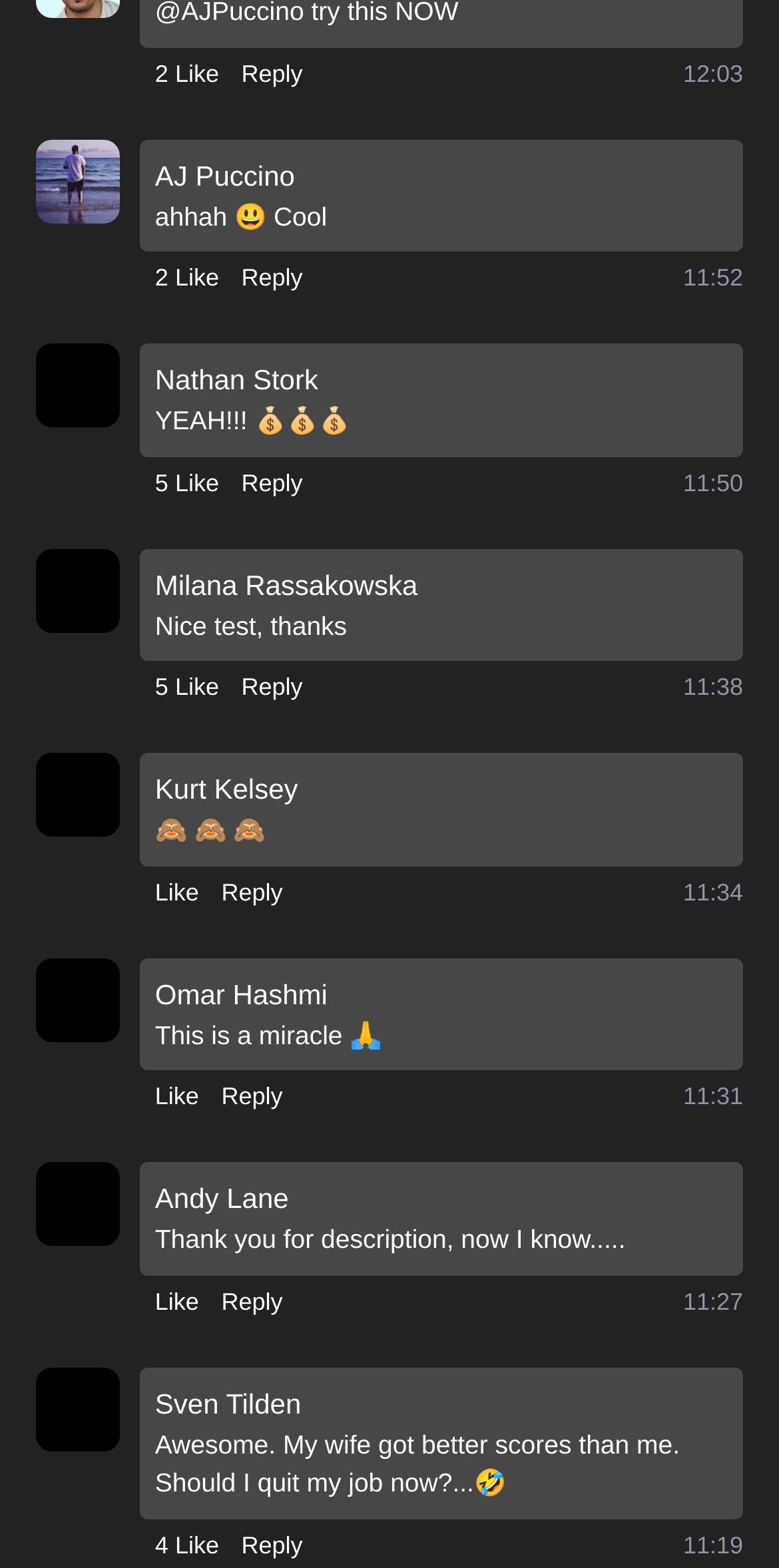Who is the author of the fifth comment?
Based on the image, give a one-word or short phrase answer.

Kurt Kelsey